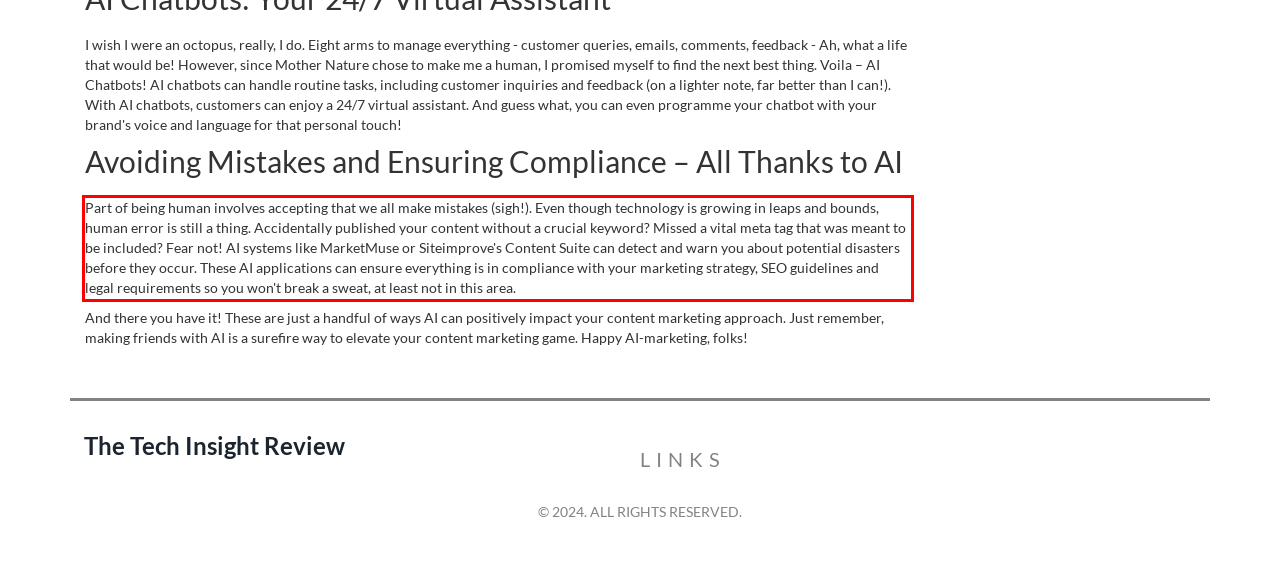Given a screenshot of a webpage, identify the red bounding box and perform OCR to recognize the text within that box.

Part of being human involves accepting that we all make mistakes (sigh!). Even though technology is growing in leaps and bounds, human error is still a thing. Accidentally published your content without a crucial keyword? Missed a vital meta tag that was meant to be included? Fear not! AI systems like MarketMuse or Siteimprove's Content Suite can detect and warn you about potential disasters before they occur. These AI applications can ensure everything is in compliance with your marketing strategy, SEO guidelines and legal requirements so you won't break a sweat, at least not in this area.